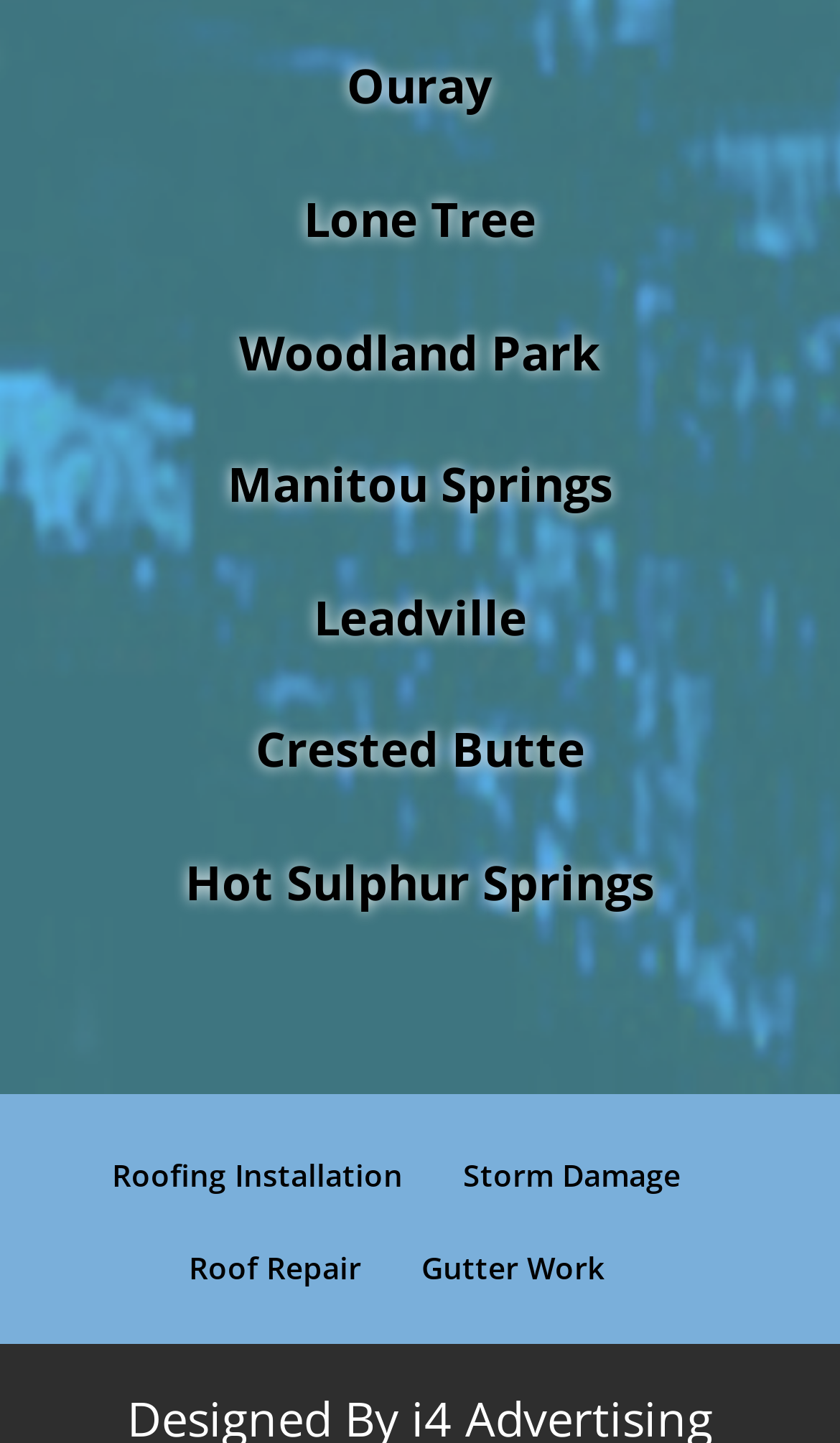Identify the bounding box coordinates for the UI element described as: "Roof Repair". The coordinates should be provided as four floats between 0 and 1: [left, top, right, bottom].

[0.224, 0.864, 0.429, 0.893]